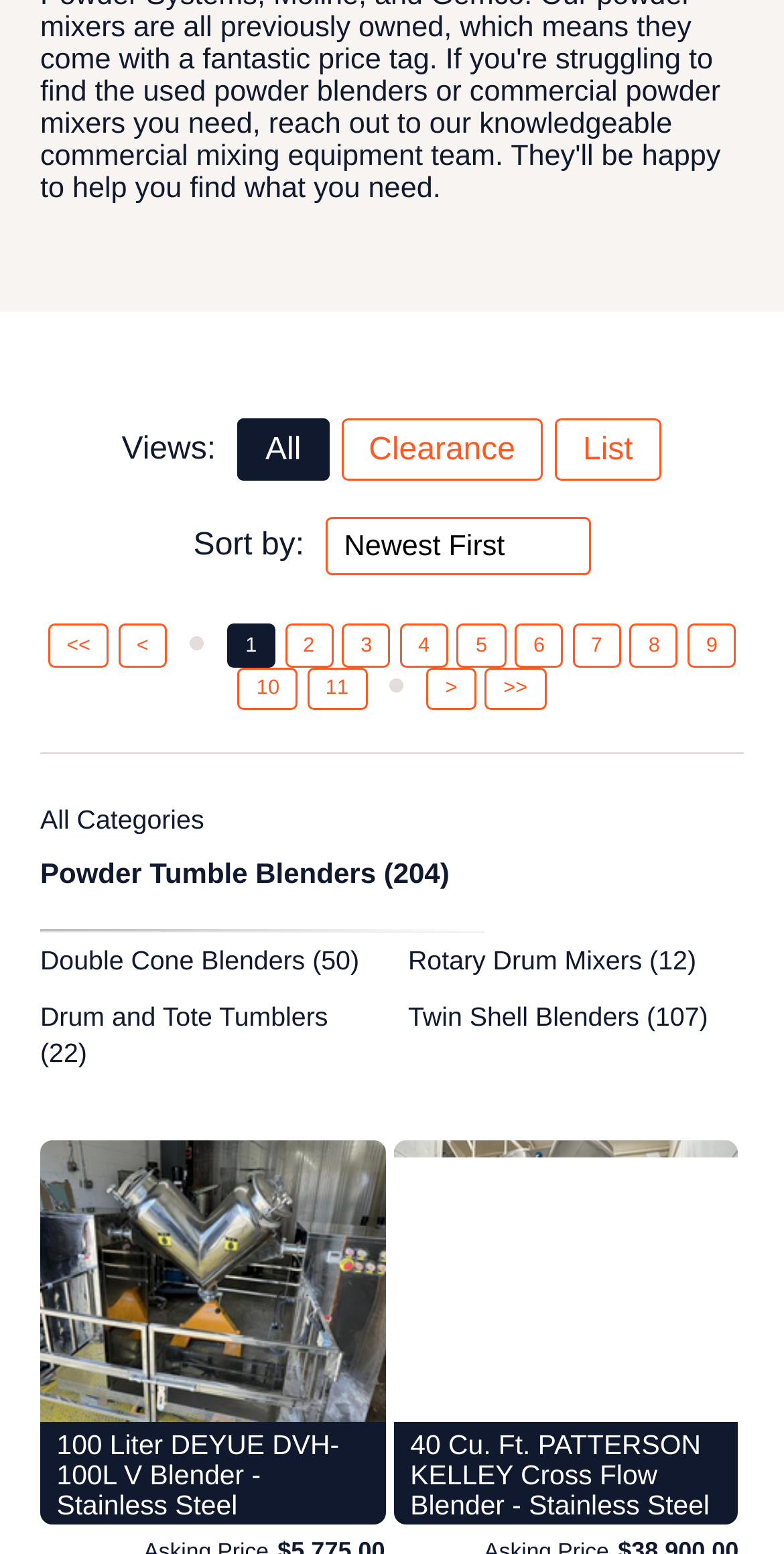Please specify the bounding box coordinates of the clickable region to carry out the following instruction: "Check social media profiles on Facebook". The coordinates should be four float numbers between 0 and 1, in the format [left, top, right, bottom].

None